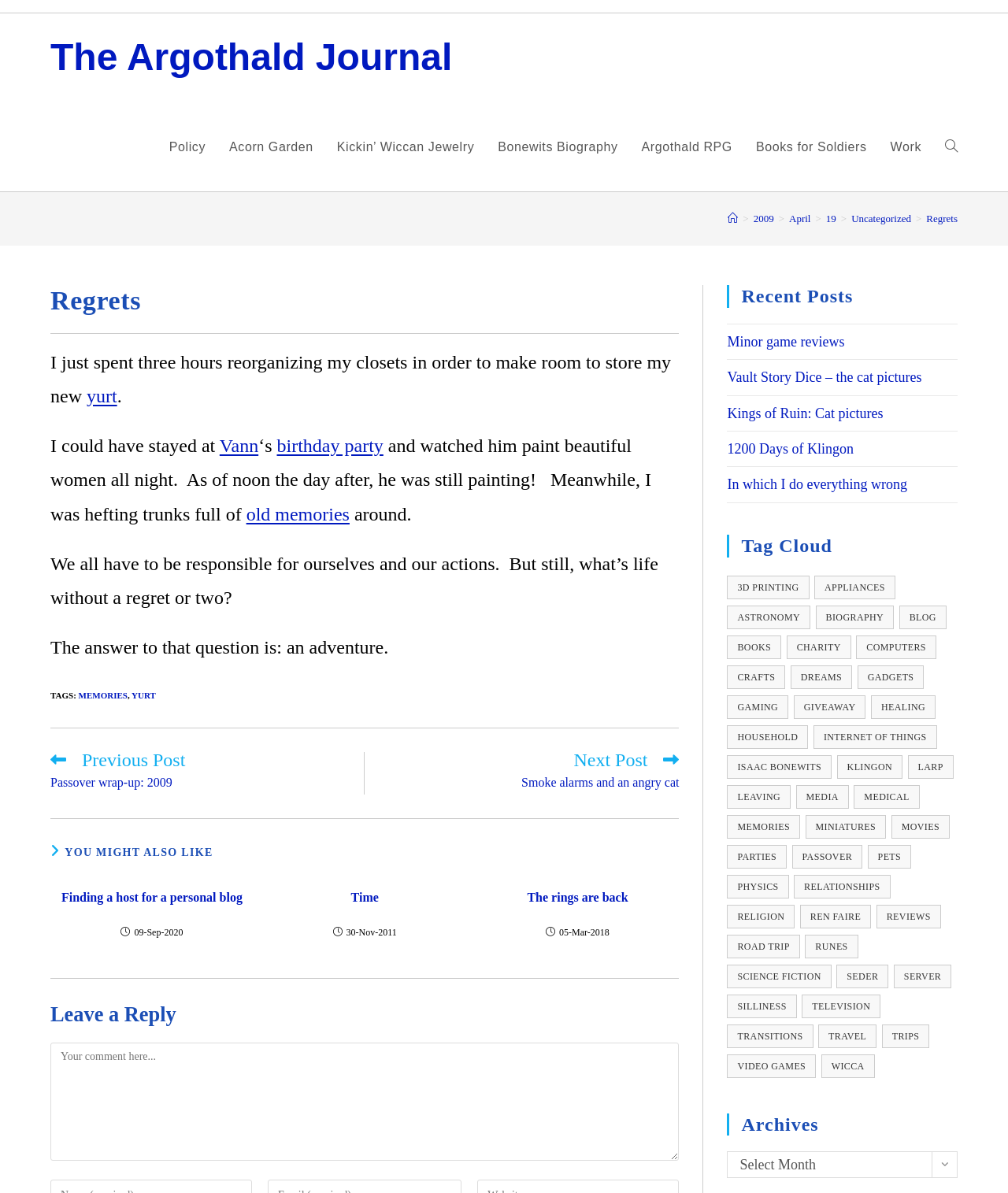How many tags are associated with the current article?
Kindly offer a detailed explanation using the data available in the image.

The tags associated with the current article can be found below the article content. There are three tags: 'MEMORIES', 'YURT', and 'UNCATEGORIZED'.